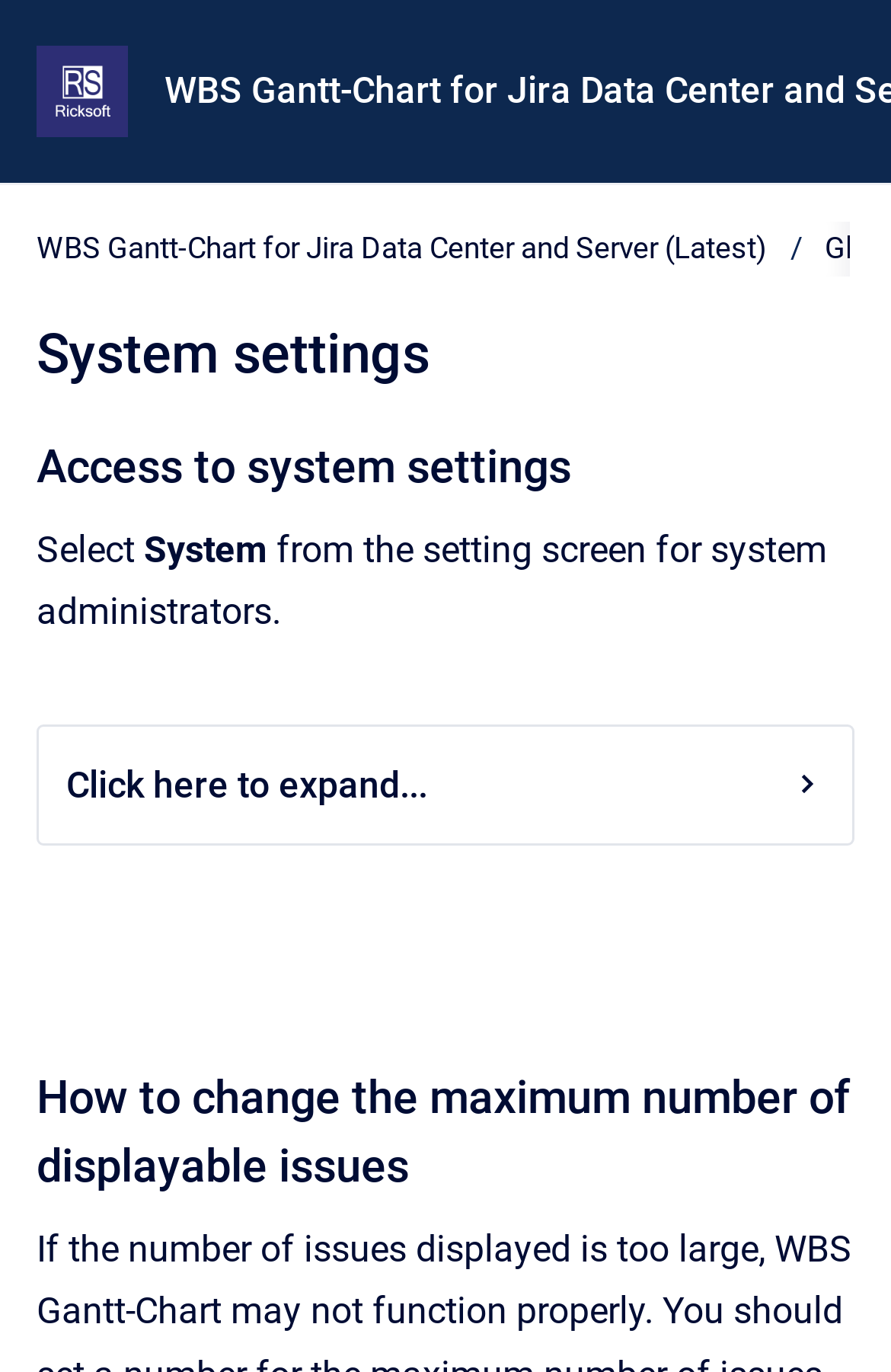Describe all visible elements and their arrangement on the webpage.

The webpage is about system settings, specifically for system administrators. At the top left, there is a link to go to the homepage. Next to it, there is a breadcrumb navigation menu that takes up most of the top section of the page. Within the breadcrumb menu, there is a link to "WBS Gantt-Chart for Jira Data Center and Server (Latest)".

Below the breadcrumb menu, there is a header section with a heading that reads "System settings". Directly below this heading, there is another heading that says "Access to system settings". 

Following this, there are two lines of text. The first line reads "Select" and the second line reads "from the setting screen for system administrators." These lines of text are positioned near the top center of the page.

Below these lines of text, there is a details section with a disclosure triangle that says "Click here to expand...". This section is collapsed by default.

At the bottom of the page, there is a heading that reads "How to change the maximum number of displayable issues". This heading is positioned near the bottom center of the page.